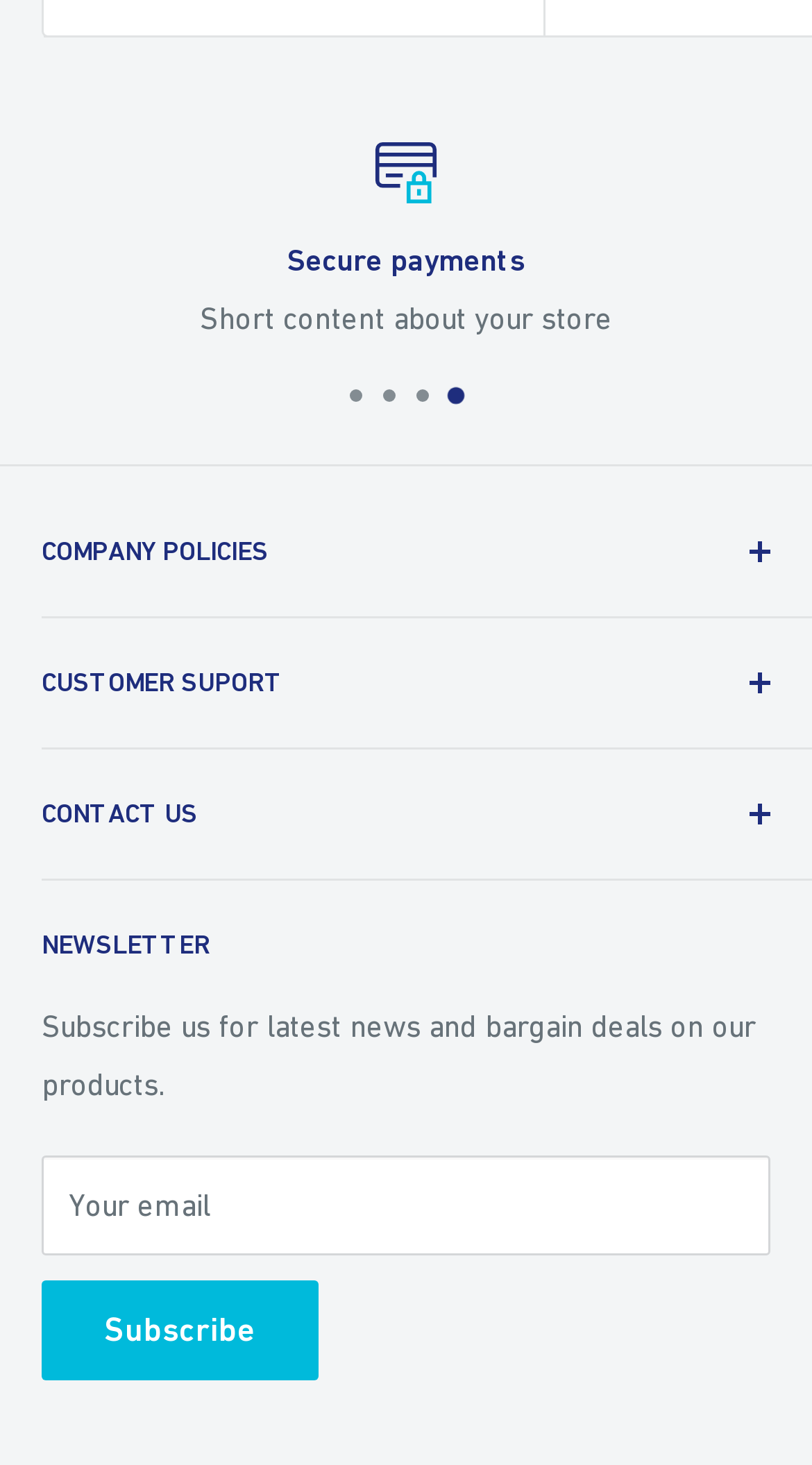Please give a succinct answer to the question in one word or phrase:
What is the first page dot?

Page dot 1